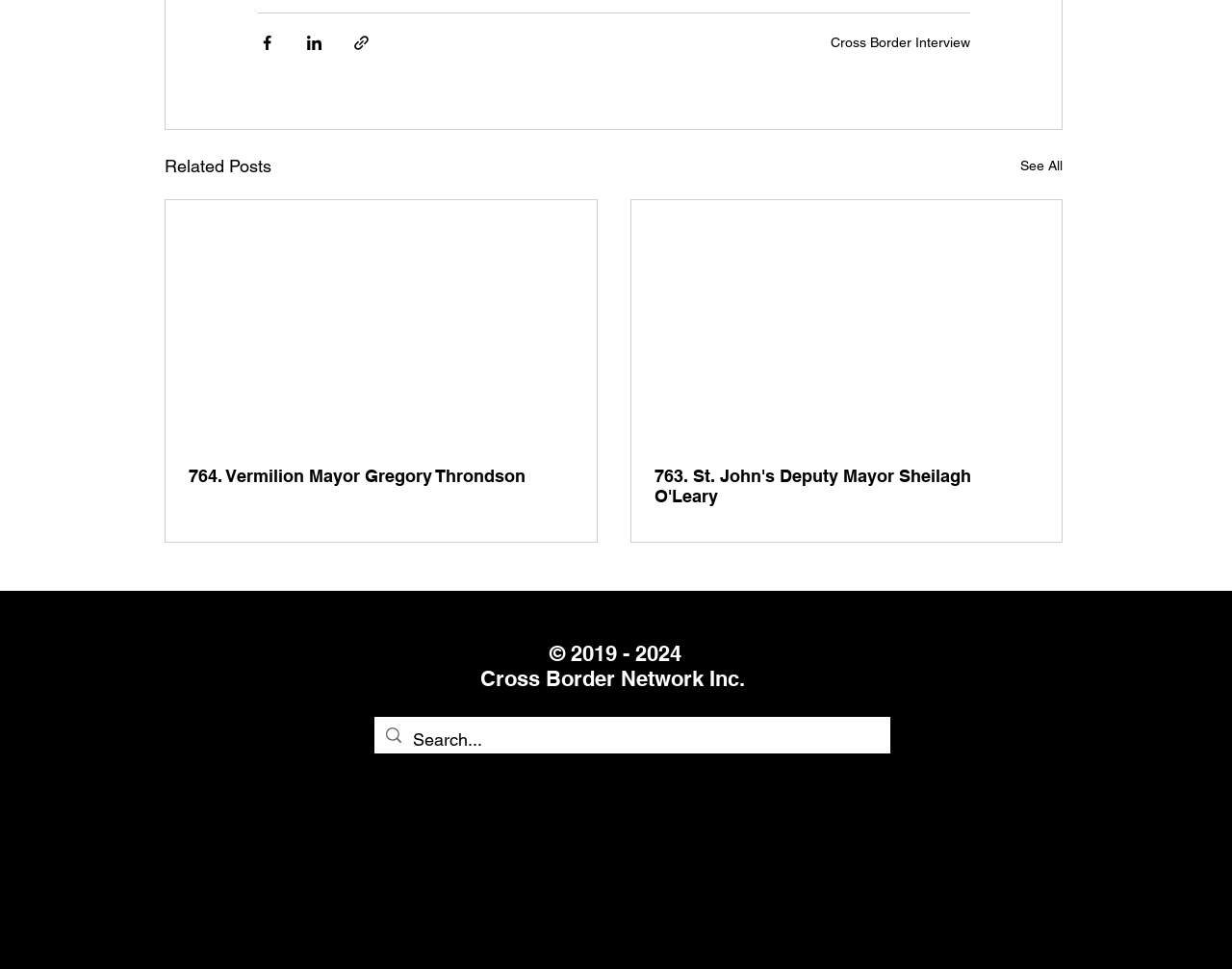Please identify the bounding box coordinates of the element on the webpage that should be clicked to follow this instruction: "Search for something". The bounding box coordinates should be given as four float numbers between 0 and 1, formatted as [left, top, right, bottom].

[0.335, 0.74, 0.69, 0.787]